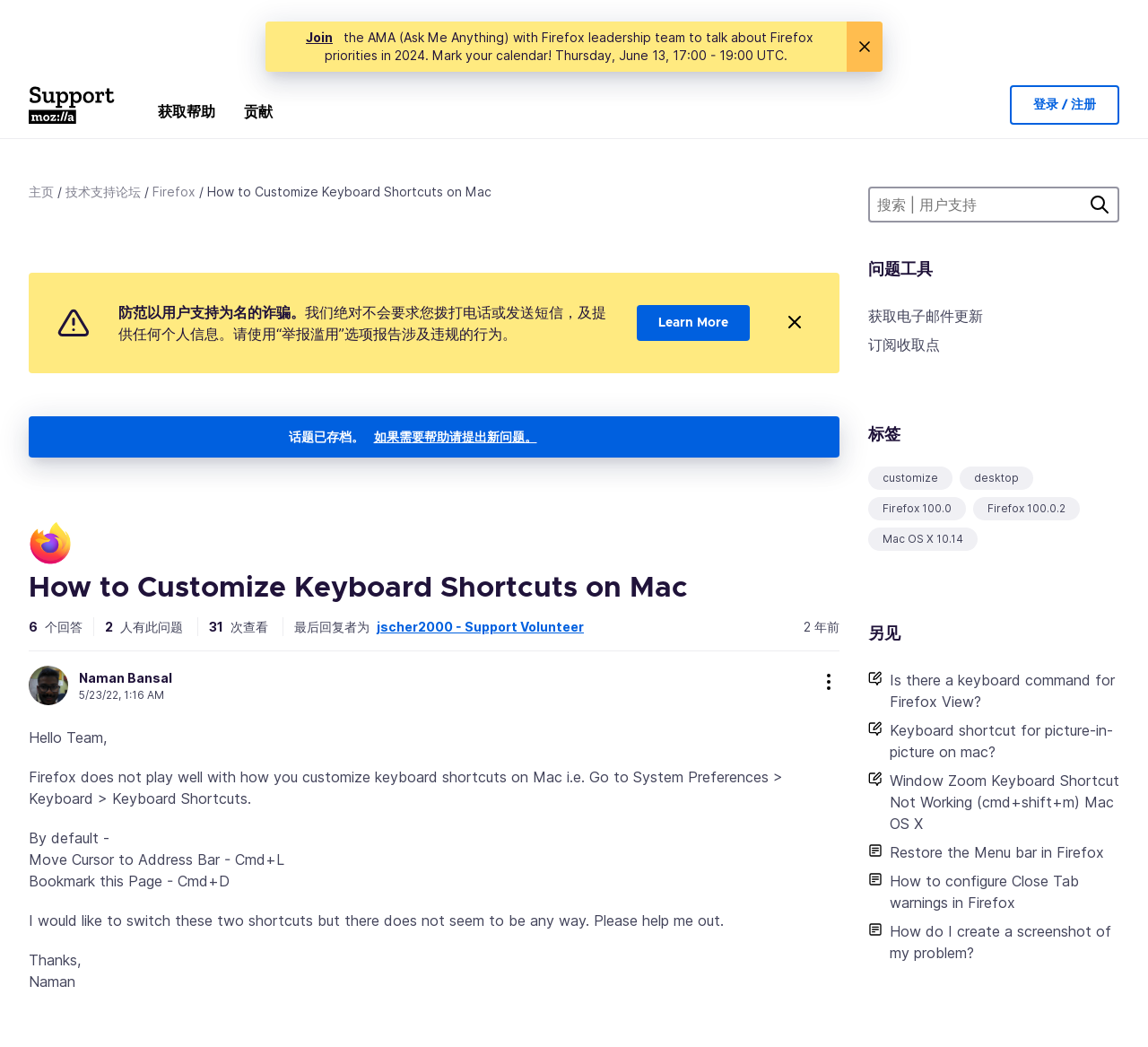Explain the contents of the webpage comprehensively.

This webpage is a support forum page from Mozilla, specifically discussing how to customize keyboard shortcuts on Mac. At the top, there is a navigation menu with links to "Join", "获取帮助" (Get Help), "贡献" (Contribute), and "登录 / 注册" (Login/Register). Below this, there is a Mozilla Support logo and a search bar.

The main content of the page is a discussion thread about customizing keyboard shortcuts on Mac. The thread title is "How to Customize Keyboard Shortcuts on Mac" and is displayed prominently at the top of the content area. Below the title, there are several links to related topics, including "customize", "desktop", and "Firefox 100.0".

The discussion thread itself is divided into several sections. At the top, there is a warning message about scams and a link to "Learn More" about how to protect oneself. Below this, there is a message indicating that the topic has been archived and a link to ask a new question if needed.

The main discussion thread is a series of posts from users, including the original poster, Naman Bansal, and a support volunteer, jscher2000. The posts are displayed in a hierarchical structure, with each post indented below the previous one. The posts include text, links, and images, and some have timestamps indicating when they were posted.

To the right of the discussion thread, there are several links to related topics, including "问题工具" (Question Tools) and "标签" (Tags). There is also a section displaying the number of answers, views, and last reply to the thread.

Overall, the webpage is a support forum page where users can discuss and ask questions about customizing keyboard shortcuts on Mac, with a focus on Firefox.